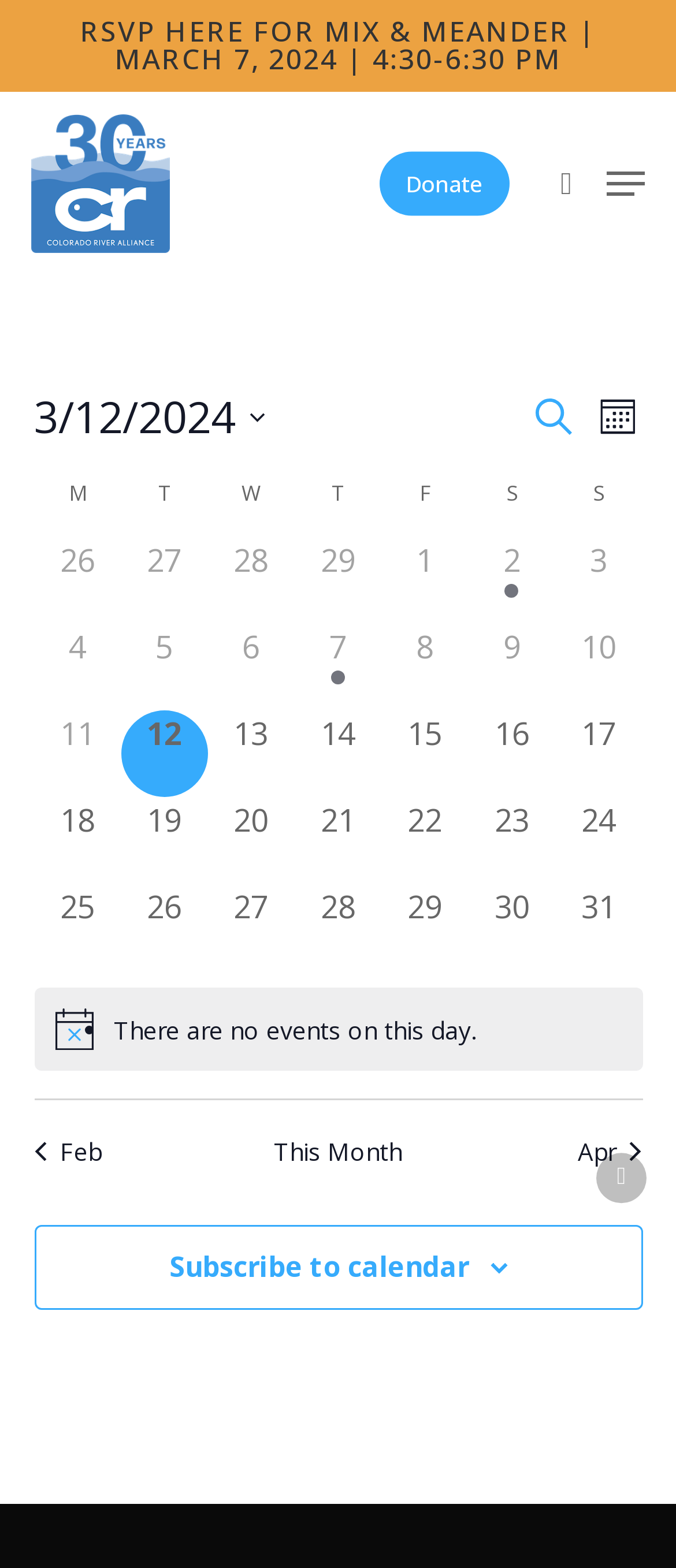What is the name of the organization?
Please provide a single word or phrase as your answer based on the screenshot.

Colorado River Alliance